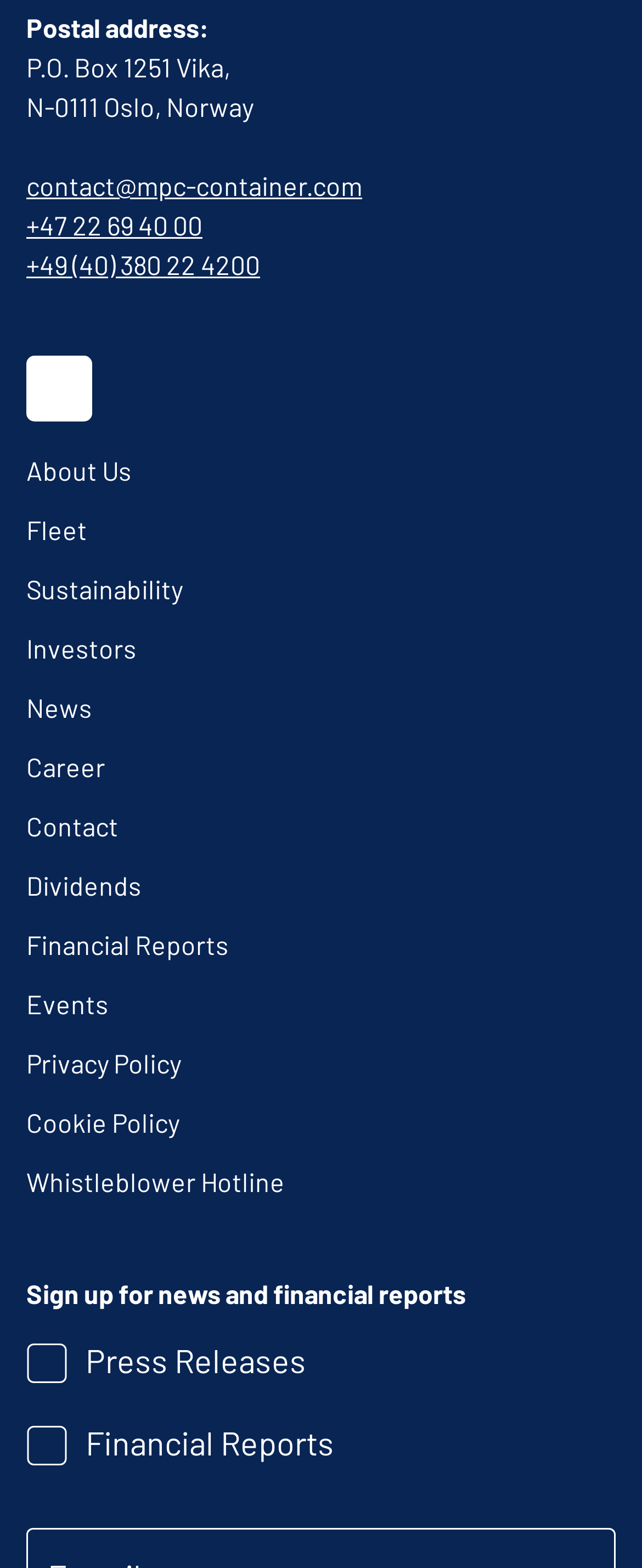Using the webpage screenshot, locate the HTML element that fits the following description and provide its bounding box: "Career".

[0.041, 0.479, 0.164, 0.499]